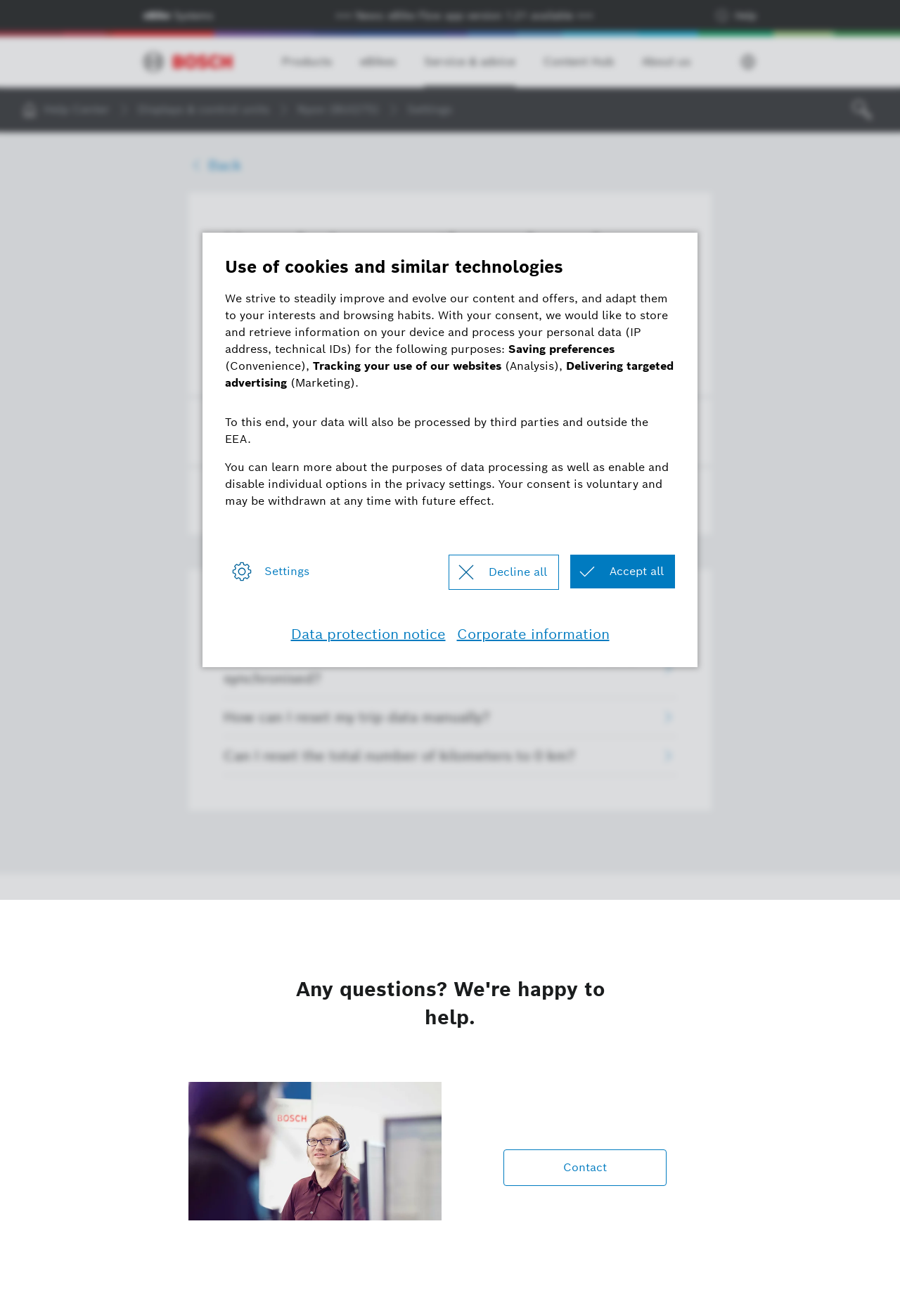What is the topic of the FAQ section on the webpage?
Based on the image, provide your answer in one word or phrase.

eBike settings